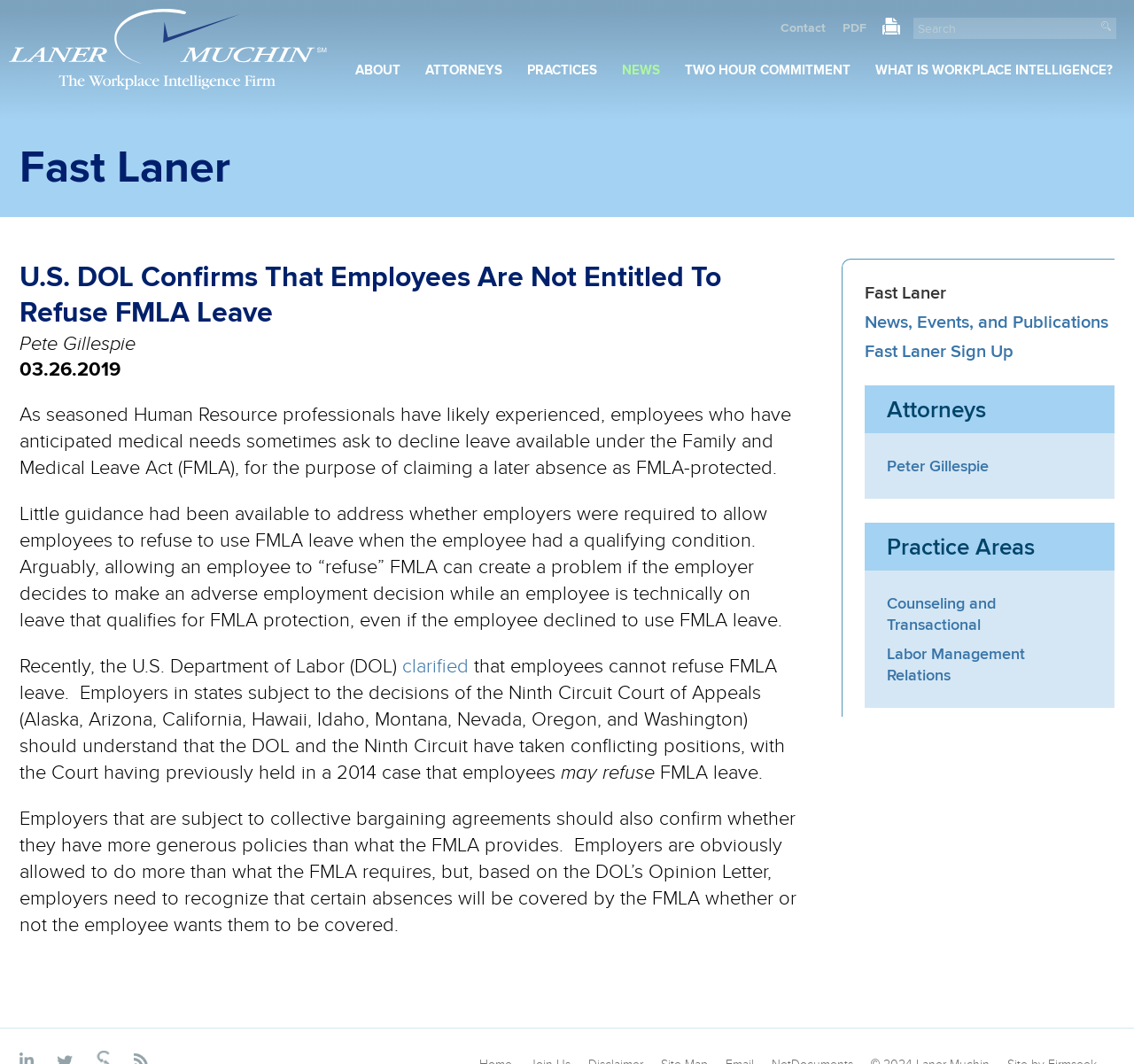Who wrote the article about FMLA leave?
Use the image to give a comprehensive and detailed response to the question.

The author of the article can be found in the section below the main heading, where it is written as 'Pete Gillespie' with a date '03.26.2019'.